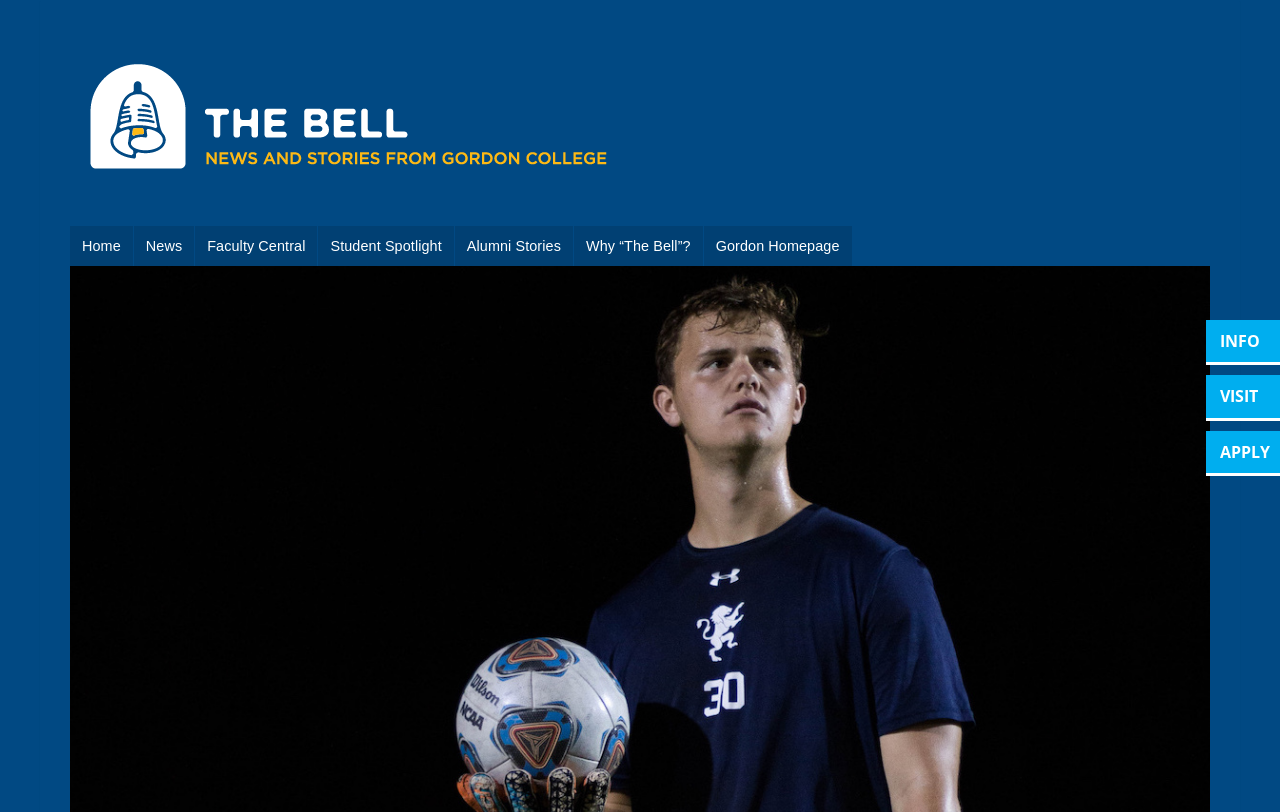Provide your answer in one word or a succinct phrase for the question: 
What is the position of the 'Student Spotlight' link?

Fourth from the left